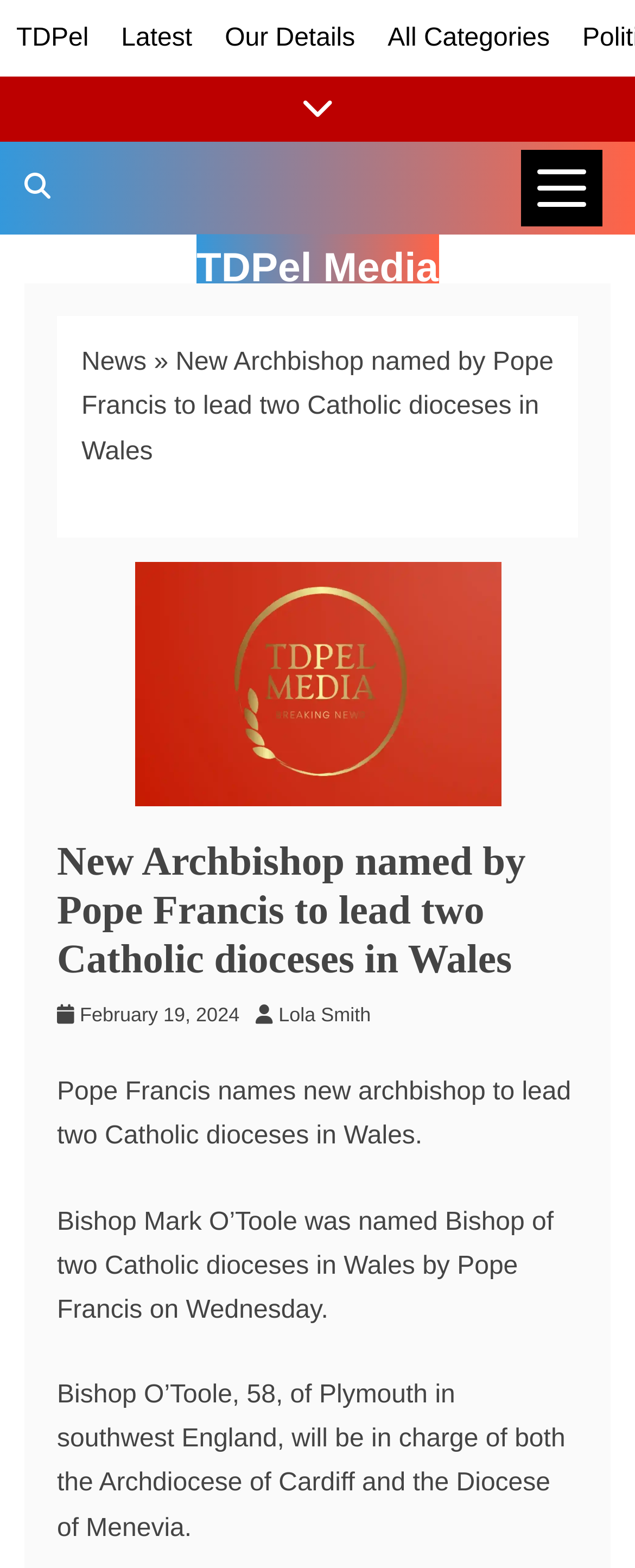Provide an in-depth caption for the webpage.

The webpage is about Pope Francis naming a new archbishop to lead two Catholic dioceses in Wales. At the top, there are four links: "TDPel", "Latest", "Our Details", and "All Categories", aligned horizontally. Below these links, there is a button labeled "News Categories" on the right side. On the left side, there is a link "Show/Hide News Links" and a search bar labeled "Search TDPel Media".

Below the top section, there is a navigation menu with breadcrumbs, showing the current page's location. The breadcrumbs consist of a link "News", a separator "»", and the title of the current page "New Archbishop named by Pope Francis to lead two Catholic dioceses in Wales".

On the left side of the page, there is an image related to the news article. Above the image, there is a header section with the title of the article "New Archbishop named by Pope Francis to lead two Catholic dioceses in Wales" and a subheading section with the date "February 19, 2024" and the author "Lola Smith".

Below the image, there are three paragraphs of text. The first paragraph is a summary of the news article, stating that Pope Francis has named a new archbishop to lead two Catholic dioceses in Wales. The second paragraph provides more details about the new archbishop, Bishop Mark O'Toole, who will be in charge of the Archdiocese of Cardiff and the Diocese of Menevia. The third paragraph further describes Bishop O'Toole's background, mentioning that he is 58 years old and from Plymouth in southwest England.